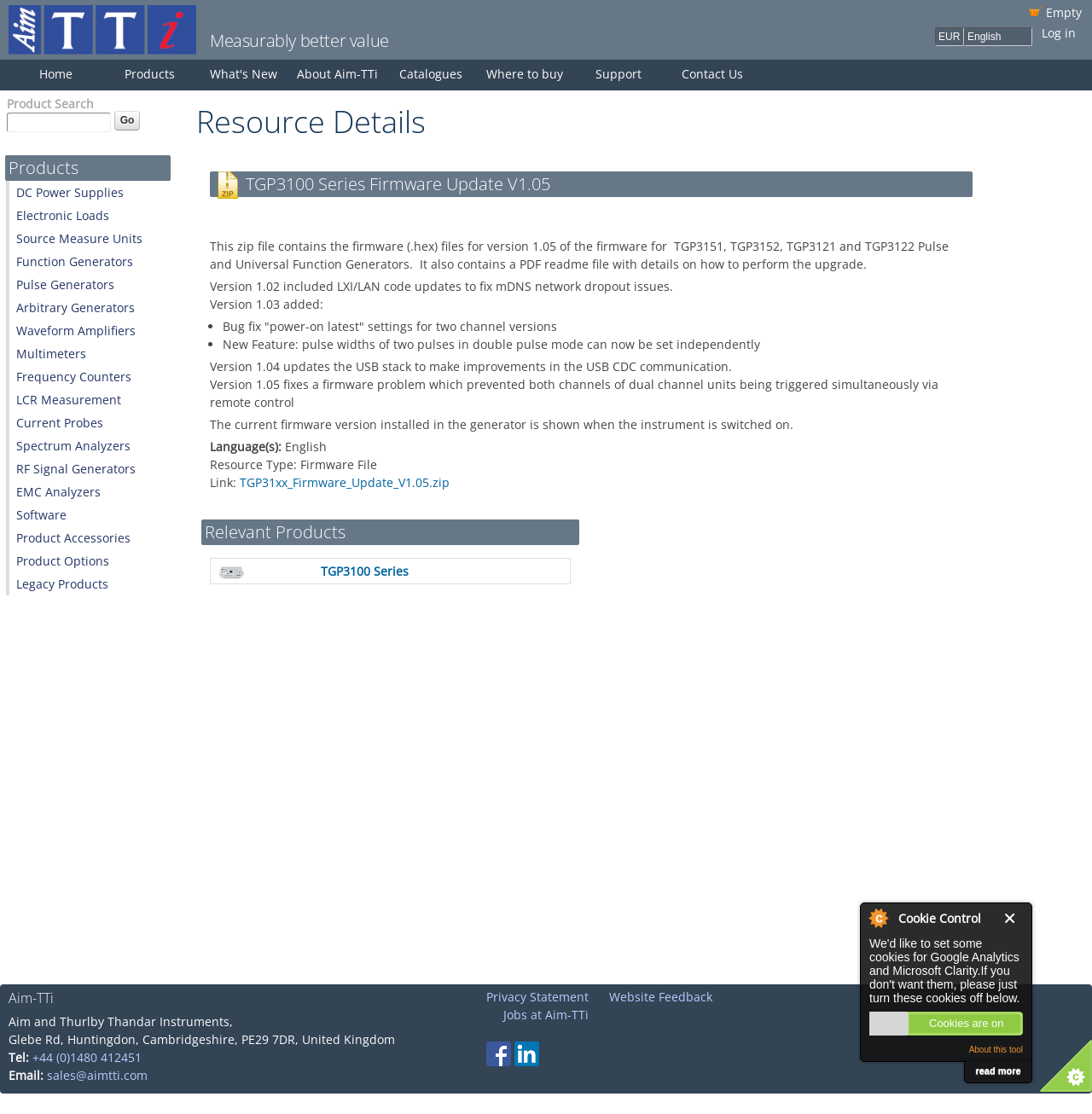Provide the bounding box coordinates of the section that needs to be clicked to accomplish the following instruction: "Learn more about the product."

[0.883, 0.952, 0.945, 0.972]